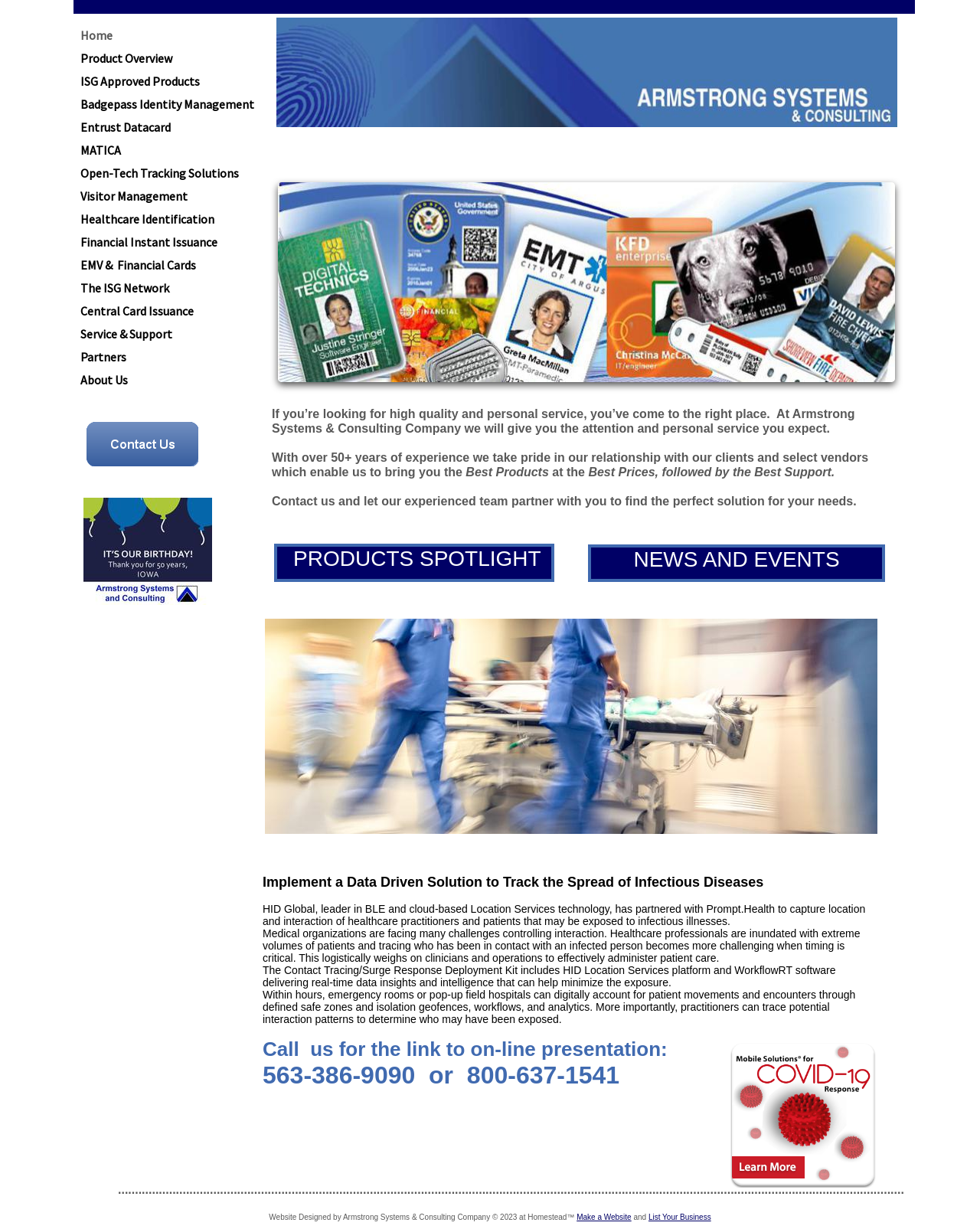Please identify the bounding box coordinates of the element I should click to complete this instruction: 'Learn about Badgepass Identity Management'. The coordinates should be given as four float numbers between 0 and 1, like this: [left, top, right, bottom].

[0.082, 0.075, 0.259, 0.094]